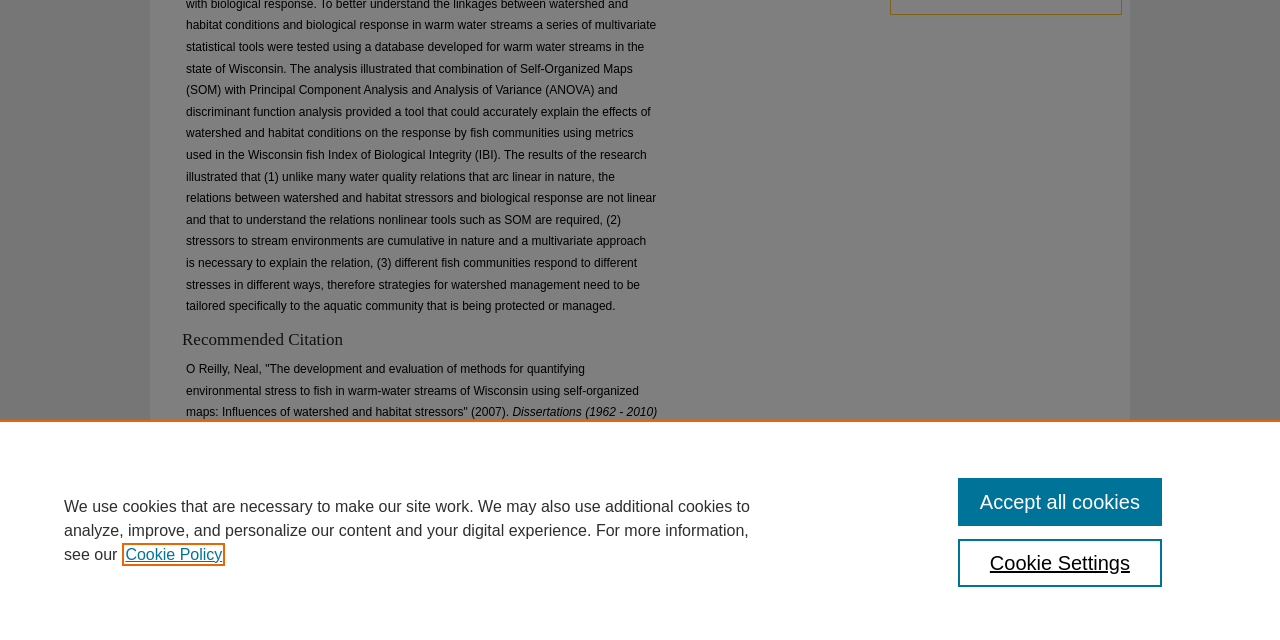Give the bounding box coordinates for the element described by: "Accept all cookies".

[0.748, 0.747, 0.908, 0.822]